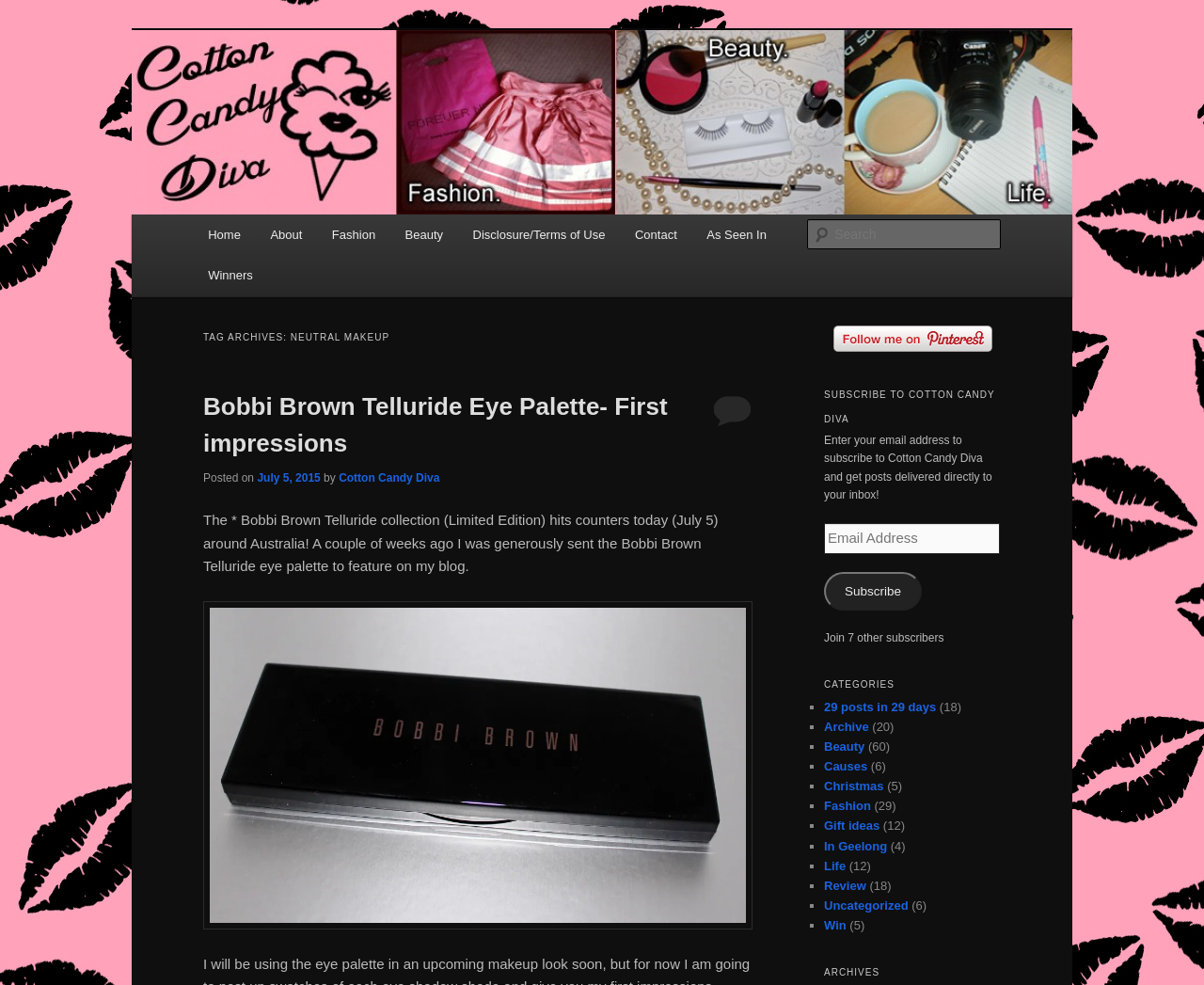Locate the bounding box for the described UI element: "94位计算机教育重磅讲者，FCES2023将聚焦这些主题 | 3天倒计时". Ensure the coordinates are four float numbers between 0 and 1, formatted as [left, top, right, bottom].

None